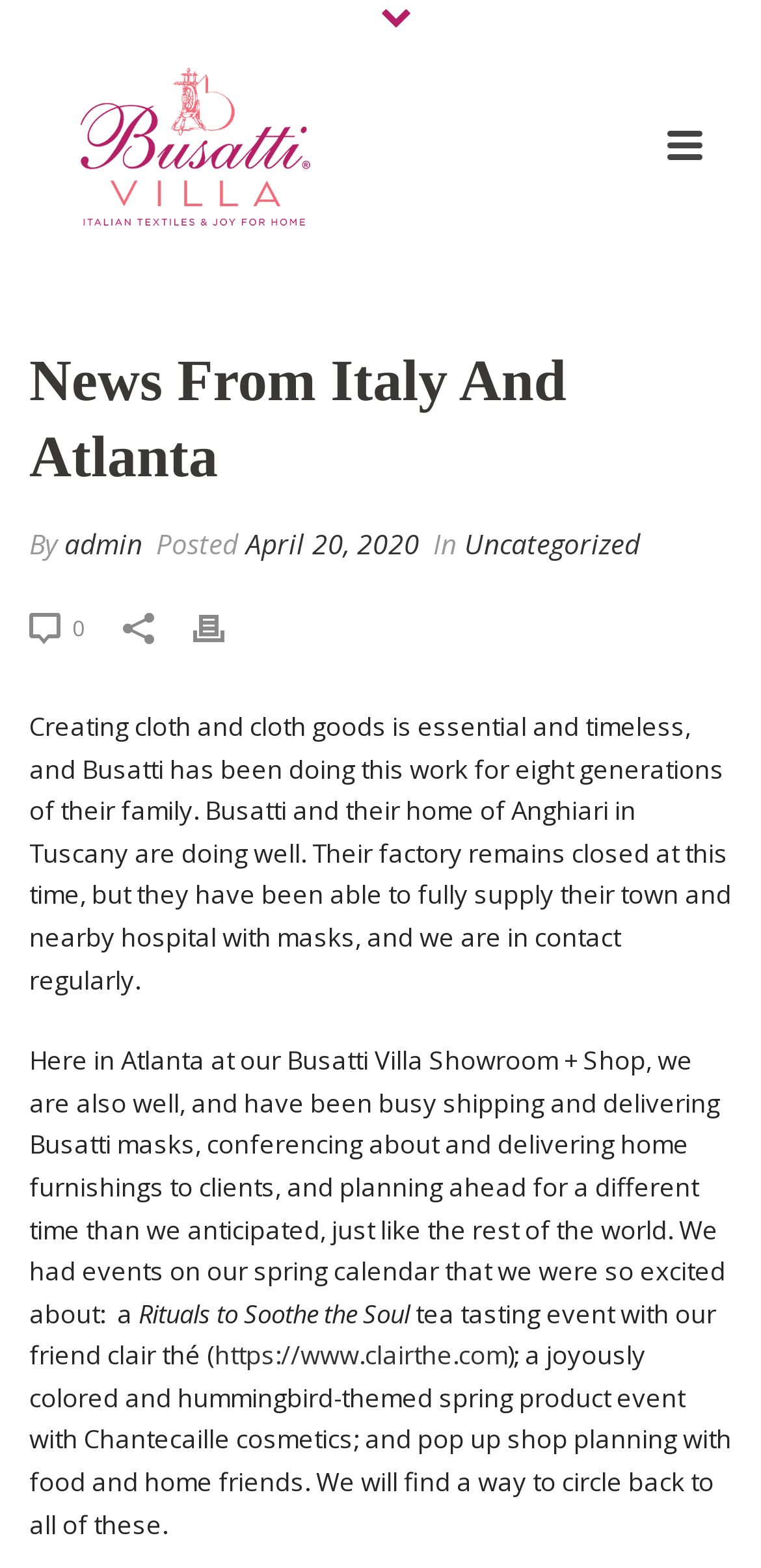What is the name of the showroom and shop?
Examine the image and give a concise answer in one word or a short phrase.

Busatti Villa